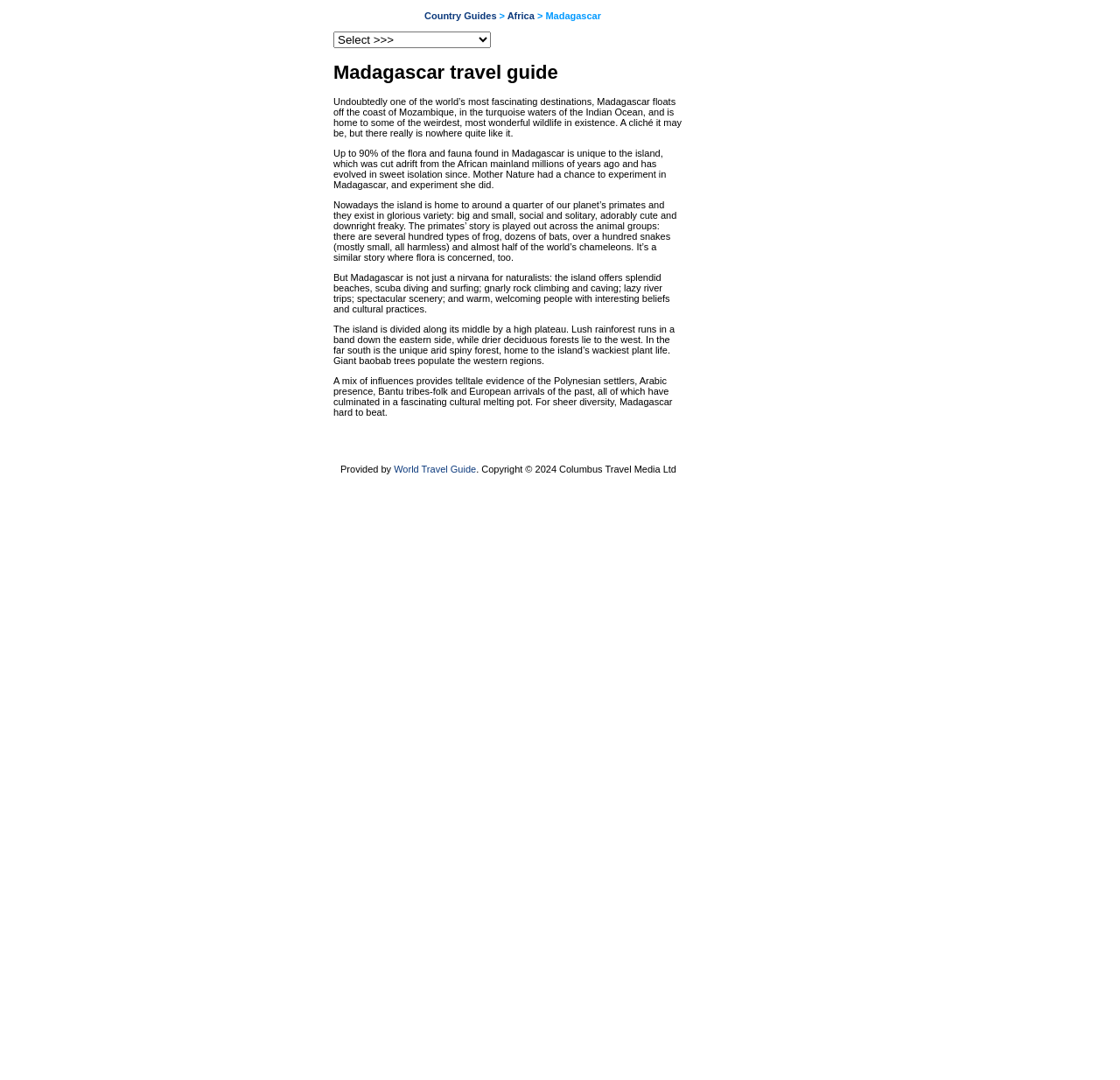Answer the question below in one word or phrase:
What is the country being described?

Madagascar